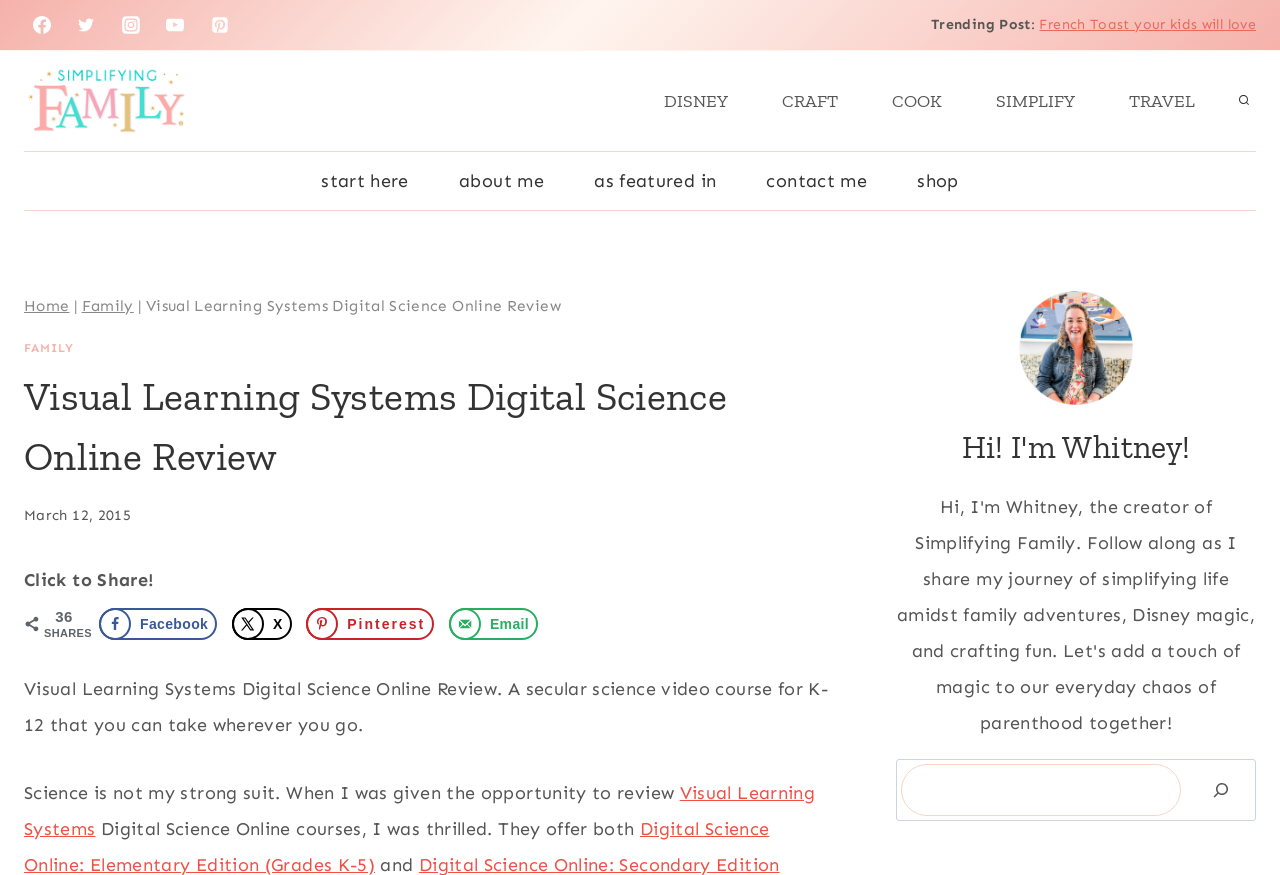Please provide a detailed answer to the question below based on the screenshot: 
What is the date of the blog post?

The answer can be found in the time element which is located at the top of the webpage and displays the date 'March 12, 2015'.